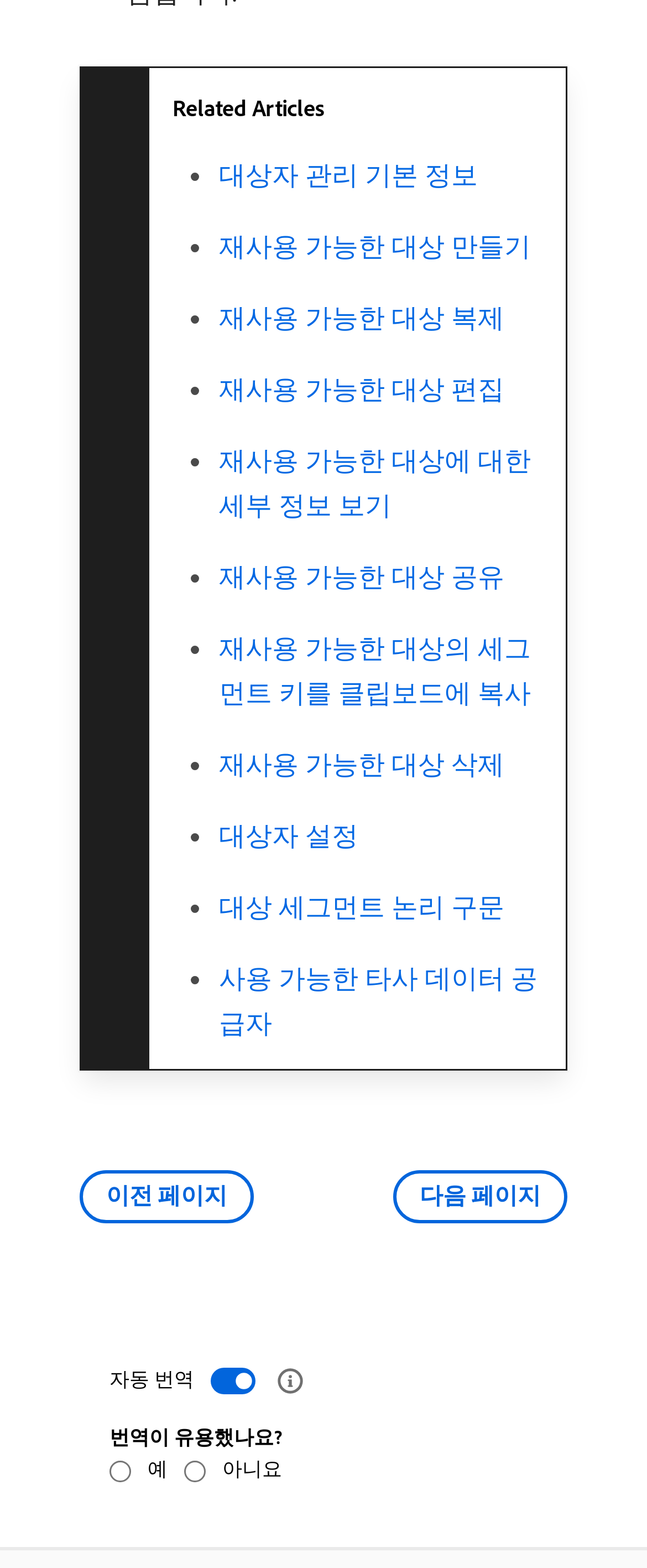Select the bounding box coordinates of the element I need to click to carry out the following instruction: "Check if translation was helpful".

[0.326, 0.872, 0.395, 0.889]